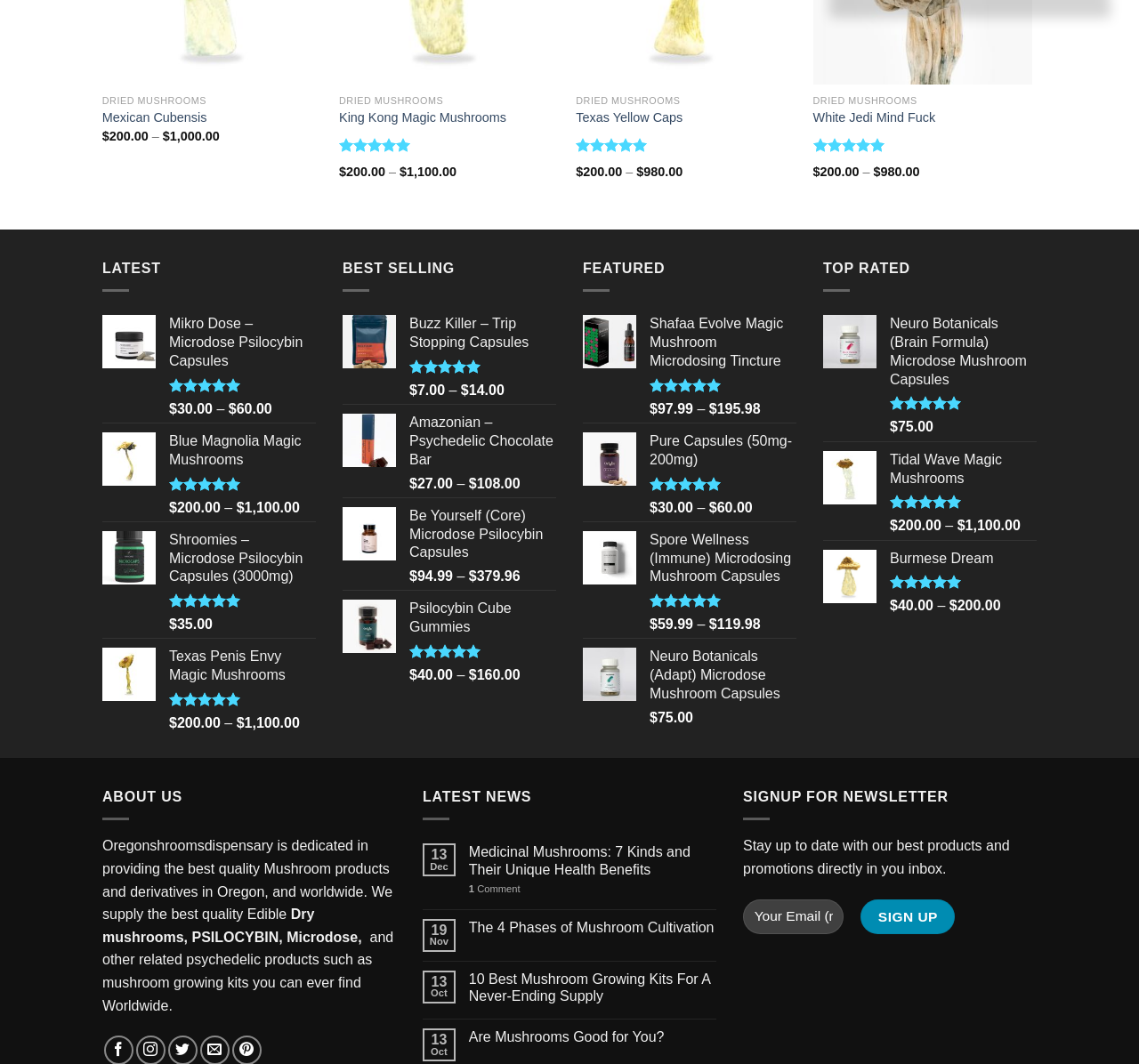Find the bounding box coordinates of the clickable region needed to perform the following instruction: "View product details of Mexican Cubensis". The coordinates should be provided as four float numbers between 0 and 1, i.e., [left, top, right, bottom].

[0.09, 0.103, 0.182, 0.119]